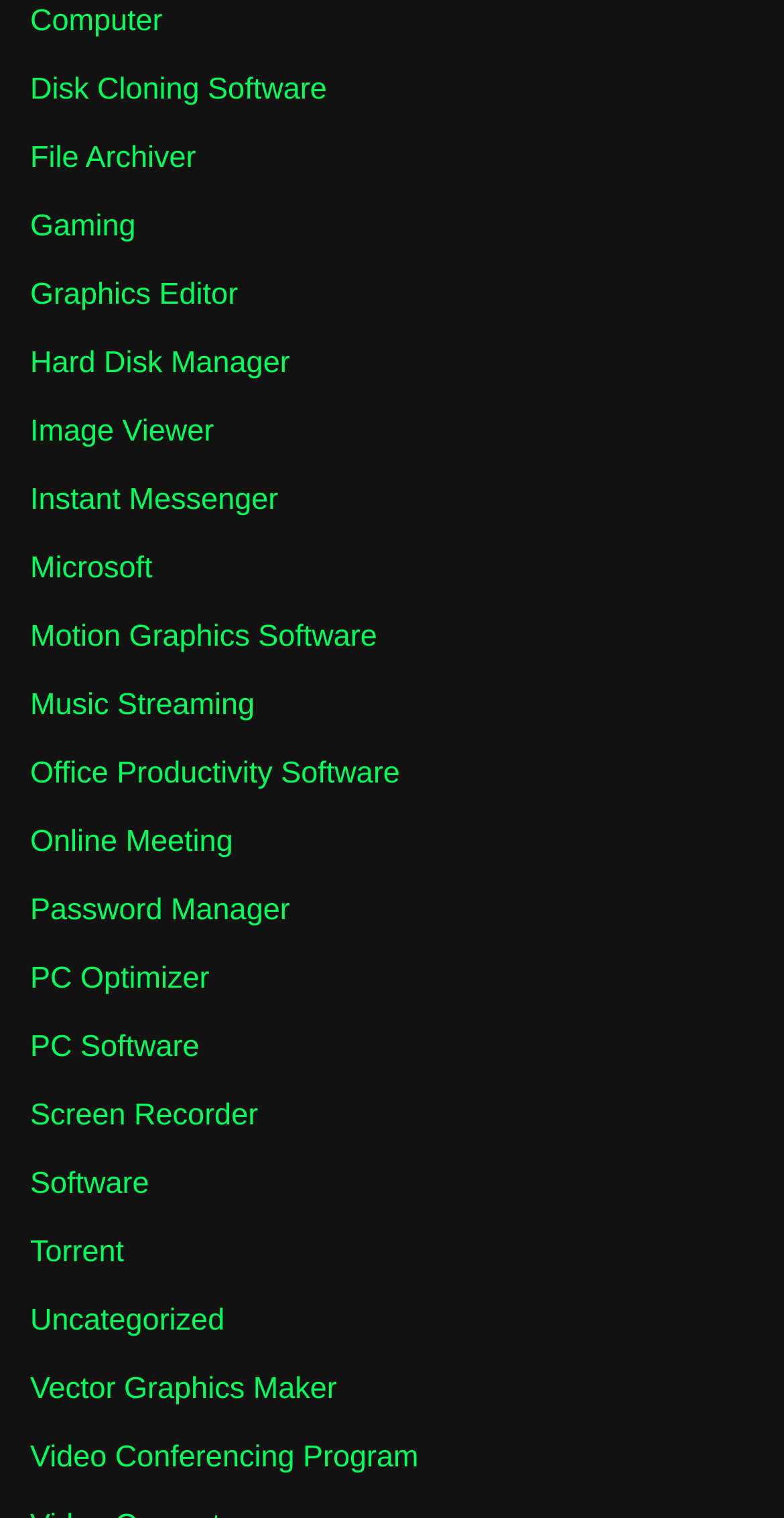Respond with a single word or phrase for the following question: 
Is there a software category for 'Video Editing'?

No